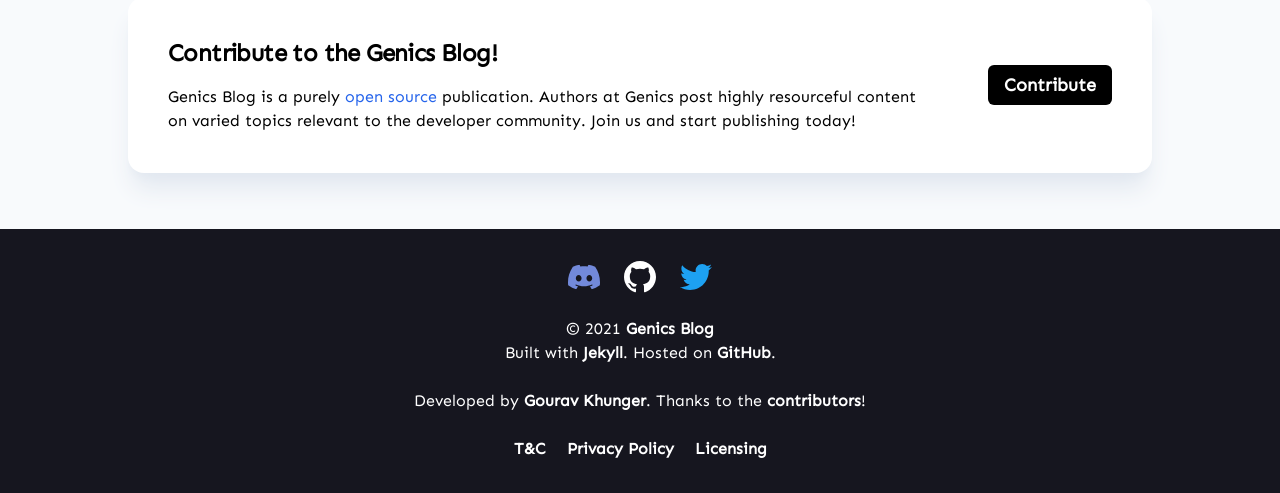Can you identify the bounding box coordinates of the clickable region needed to carry out this instruction: 'View the licensing information'? The coordinates should be four float numbers within the range of 0 to 1, stated as [left, top, right, bottom].

[0.543, 0.889, 0.599, 0.928]